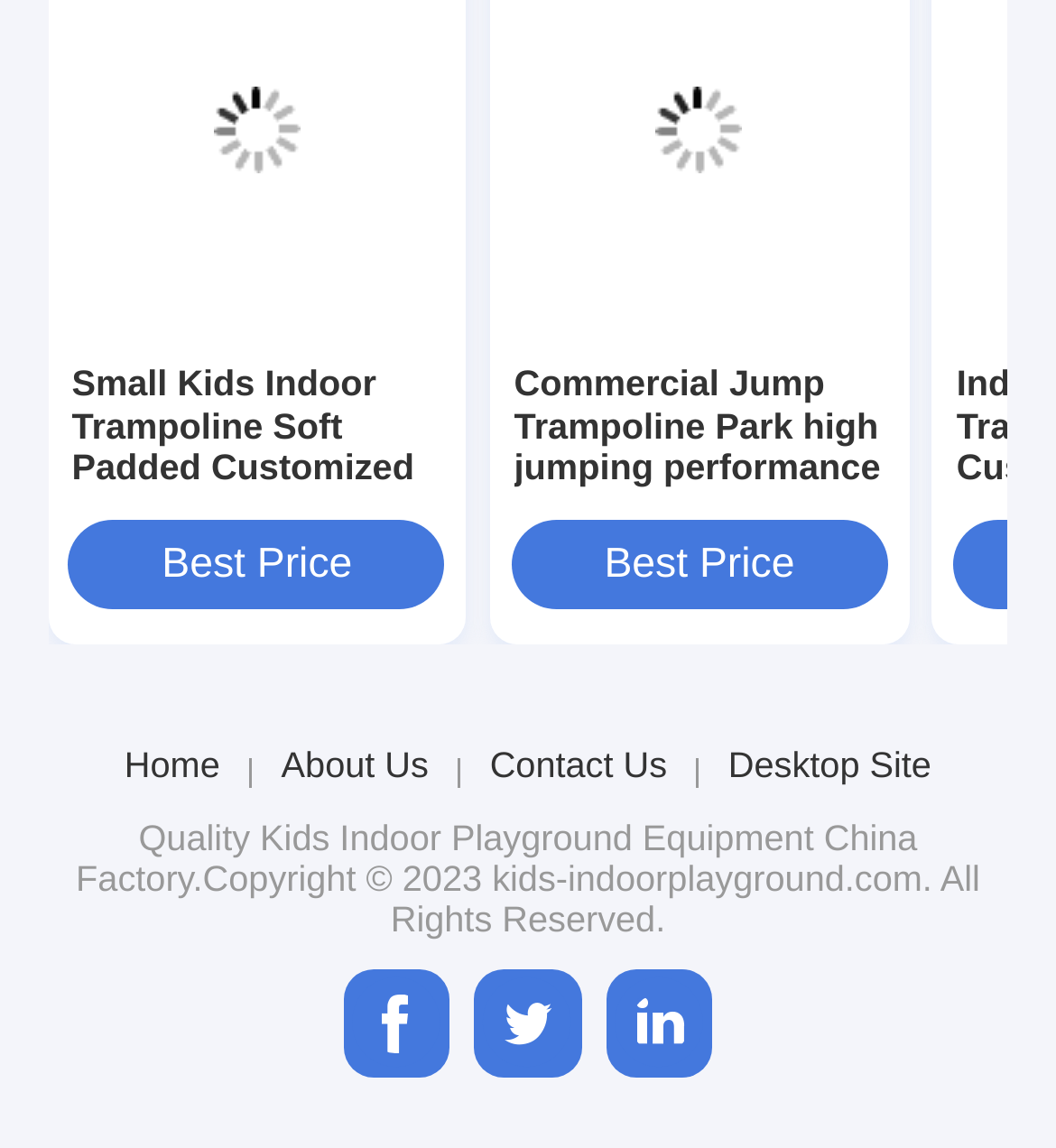Could you locate the bounding box coordinates for the section that should be clicked to accomplish this task: "View product details of Small Kids Indoor Trampoline".

[0.068, 0.316, 0.419, 0.499]